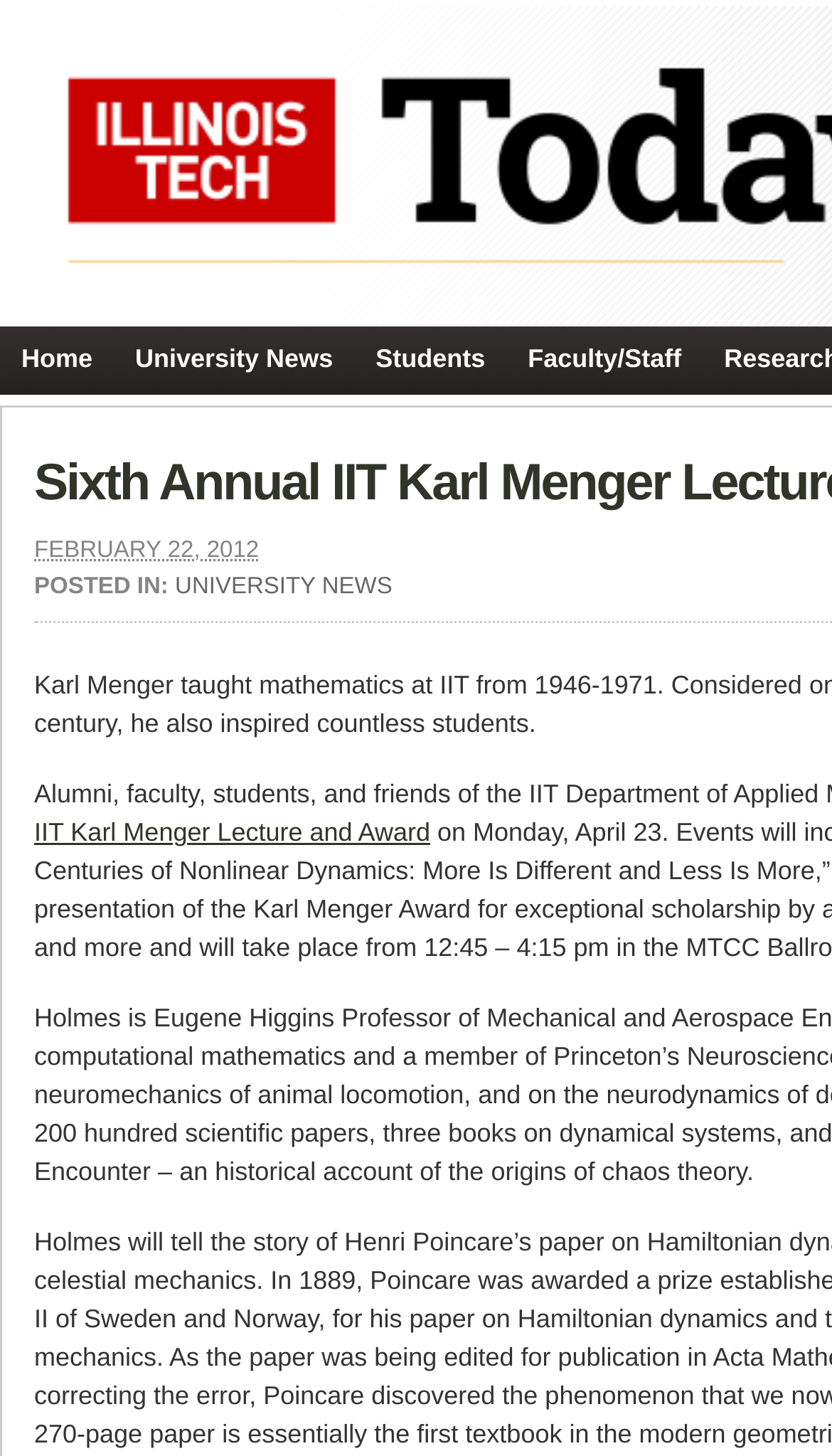How many types of users are mentioned on the page?
Please look at the screenshot and answer using one word or phrase.

3